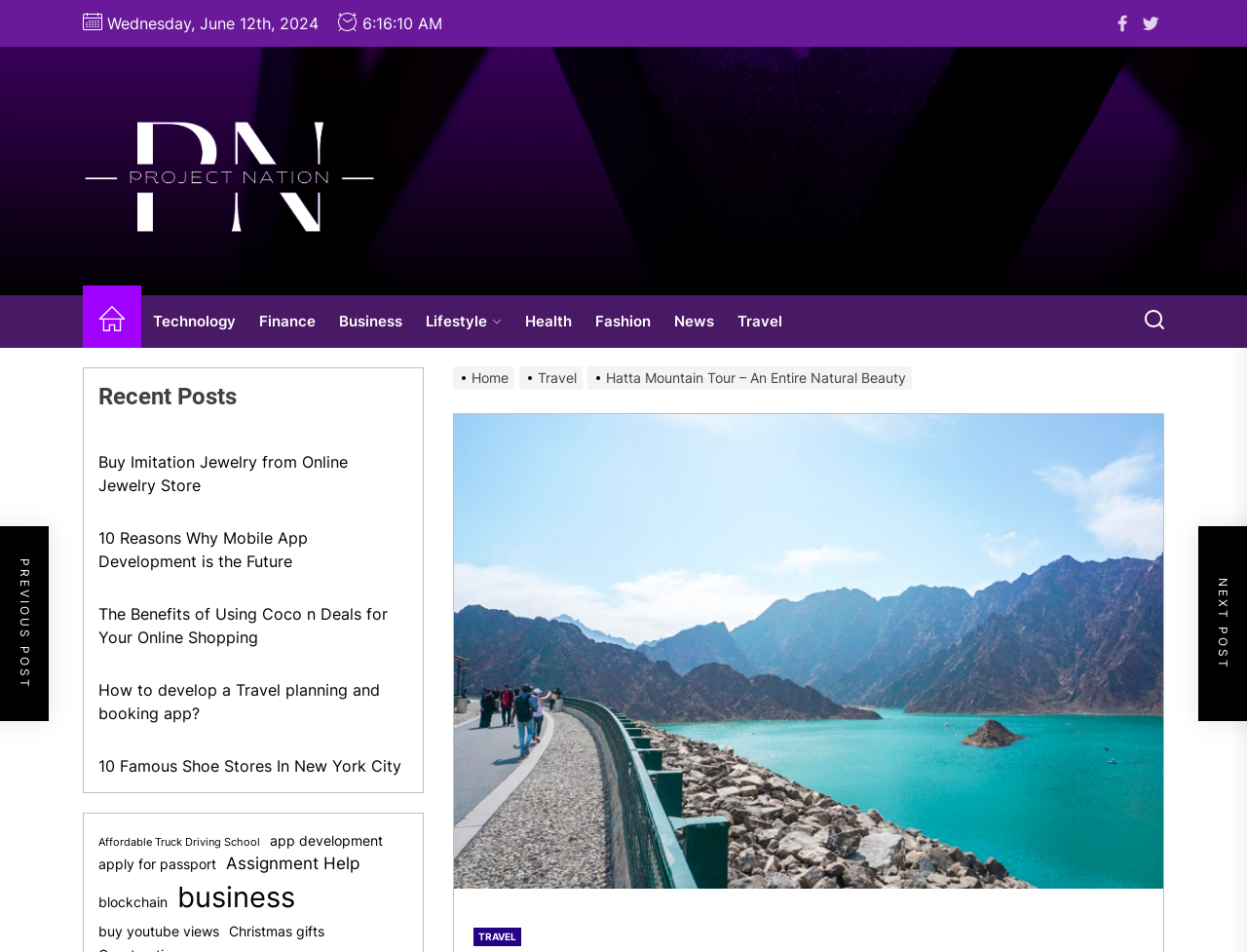Please determine and provide the text content of the webpage's heading.

Hatta Mountain Tour – An Entire Natural Beauty